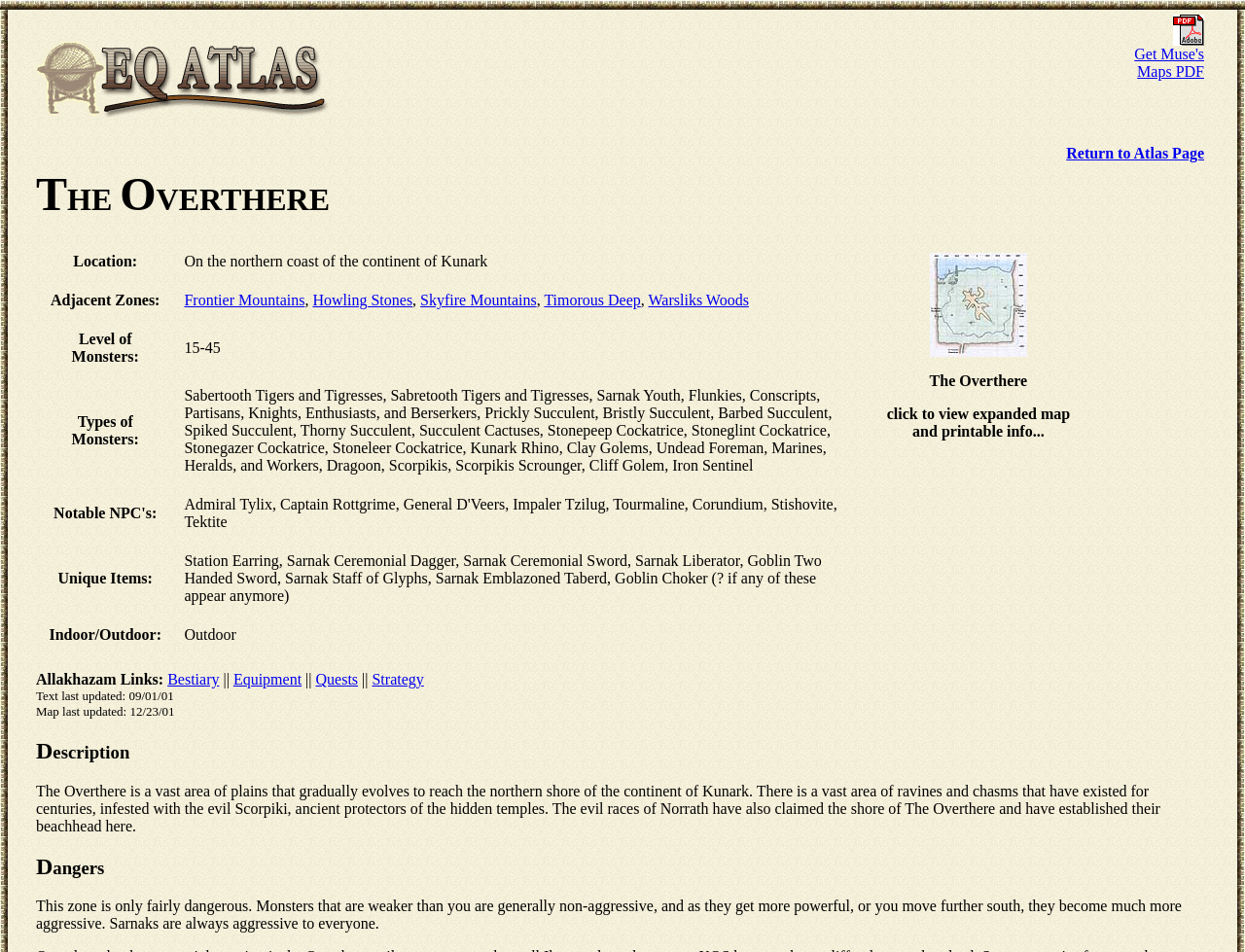Please identify the bounding box coordinates for the region that you need to click to follow this instruction: "Check out the Liv Racing Calendar".

None